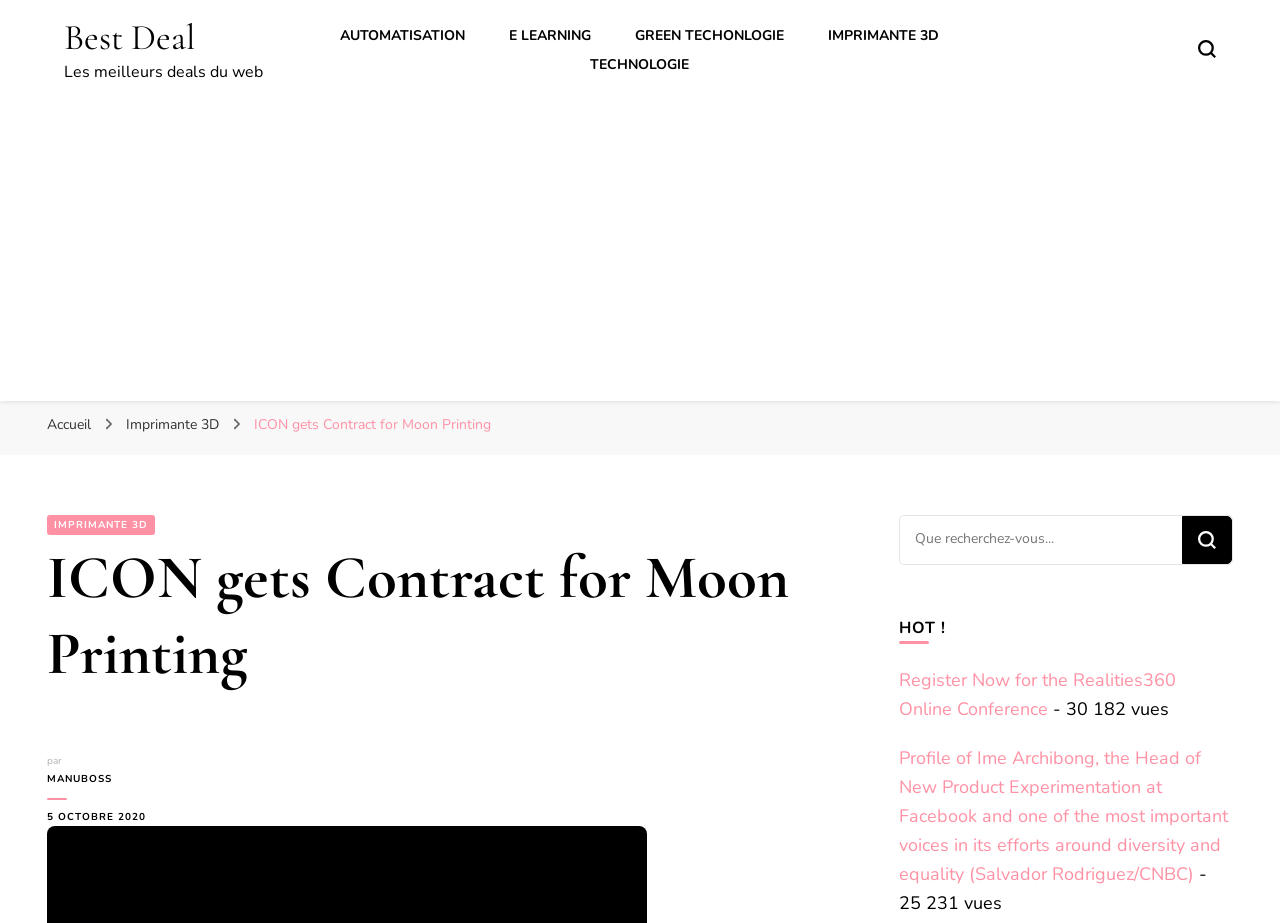Explain the webpage in detail.

The webpage appears to be a news article or blog post about ICON, a US-based architectural 3D printer company, receiving a Small Business Innovation Research (SBIR) contract from NASA to develop new technologies for moon printing.

At the top of the page, there is a navigation menu with links to various categories, including "AUTOMATISATION", "E LEARNING", "GREEN TECHONLOGIE", "IMPRIMANTE 3D", and "TECHNOLOGIE". Below this menu, there is a search button and a link to "Best Deal".

The main content of the page is divided into two columns. The left column contains a heading "ICON gets Contract for Moon Printing" followed by a brief description of the article, including the author "MANUBOSS" and the date "5 OCTOBRE 2020". Below this, there is a search box with a prompt "Vous recherchiez quelque chose?" and a button to submit the search query.

The right column contains a heading "HOT!" followed by a series of links to other articles, including "Register Now for the Realities360 Online Conference" and a profile of Ime Archibong, the Head of New Product Experimentation at Facebook. Each of these links has a view count displayed below it, such as "30 vues" or "25 vues".

There are also several advertisements and promotional links scattered throughout the page, including an iframe advertisement at the top and a link to "Accueil" at the bottom.